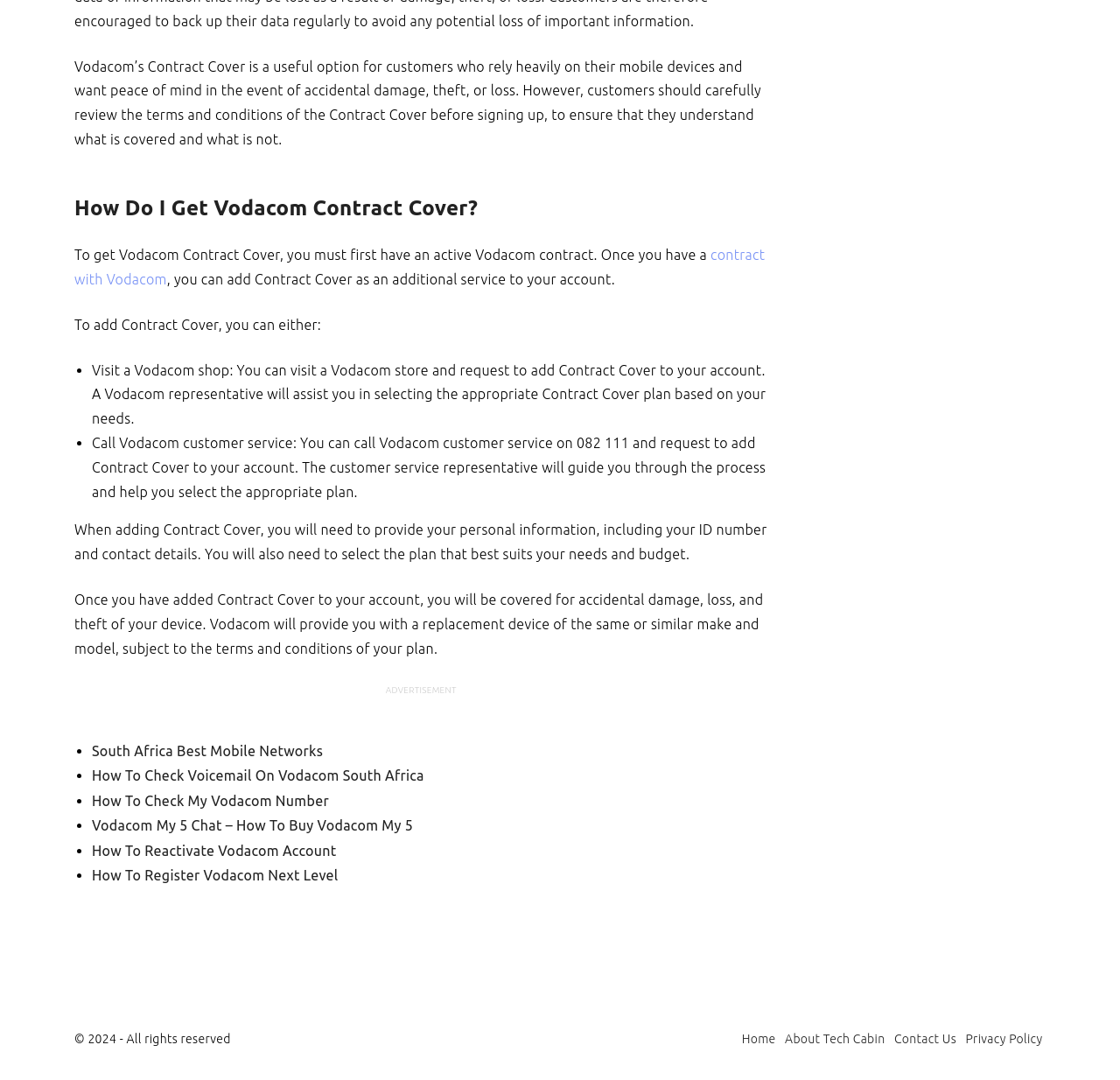Determine the bounding box coordinates of the clickable region to follow the instruction: "Click 'contract with Vodacom'".

[0.066, 0.229, 0.683, 0.266]